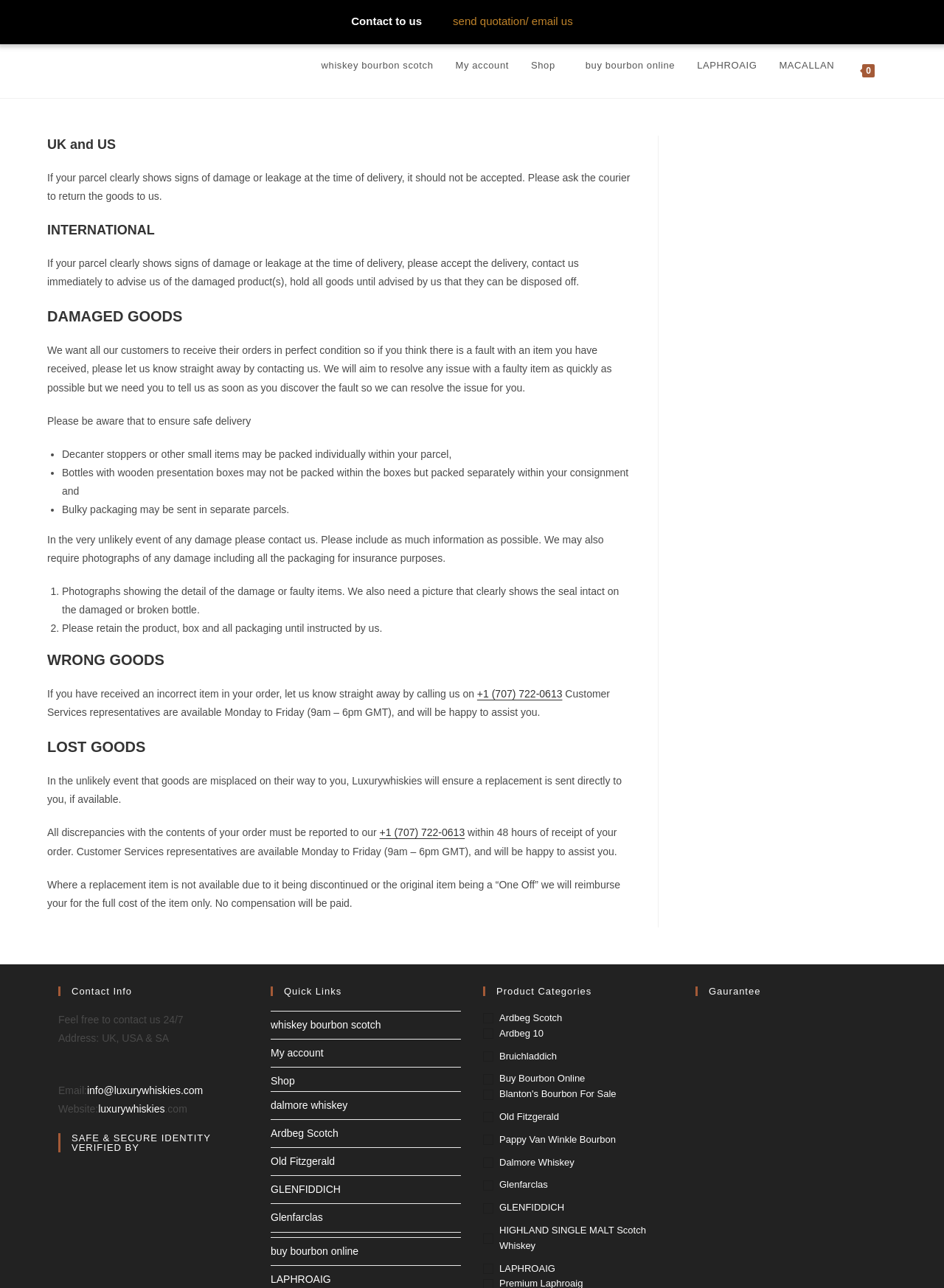Please locate the clickable area by providing the bounding box coordinates to follow this instruction: "Contact us by phone".

[0.505, 0.534, 0.596, 0.543]